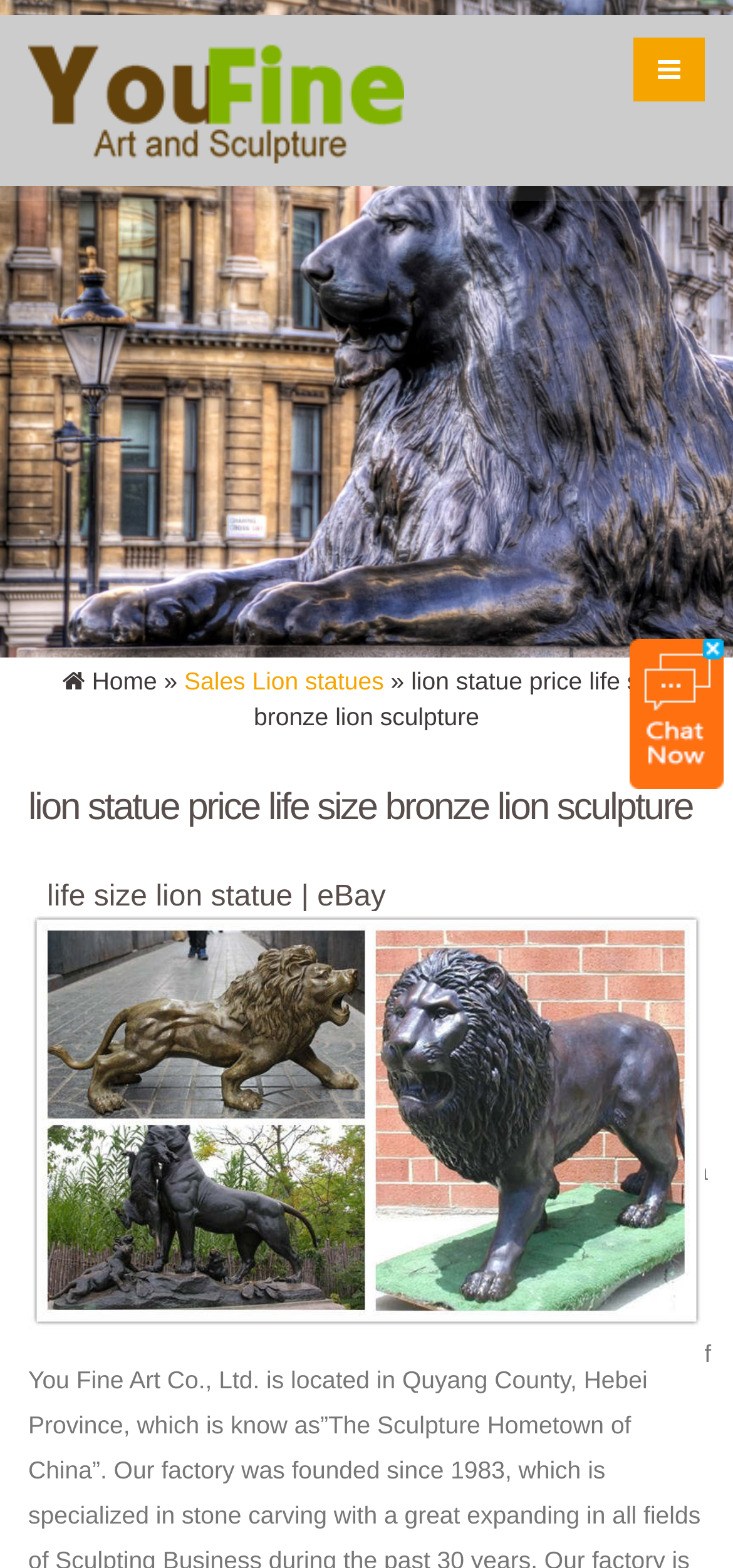Can you extract the headline from the webpage for me?

lion statue price life size bronze lion sculpture